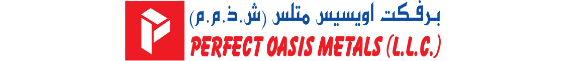Describe every aspect of the image in detail.

The image prominently features the logo of Perfect Oasis Metals LLC, represented in both Arabic and English. The logo is designed with bold, dynamic colors, utilizing red for the background and vibrant blue for the text. The main elements include a stylized graphic of a box, symbolizing strength and reliability, alongside the company’s name, "PERFECT OASIS METALS (L.L.C.)." This branding effectively conveys the company's commitment to quality and safety within the metal industry. The bilingual presentation highlights the company's address to a diverse clientele, emphasizing their international reach and customer focus.